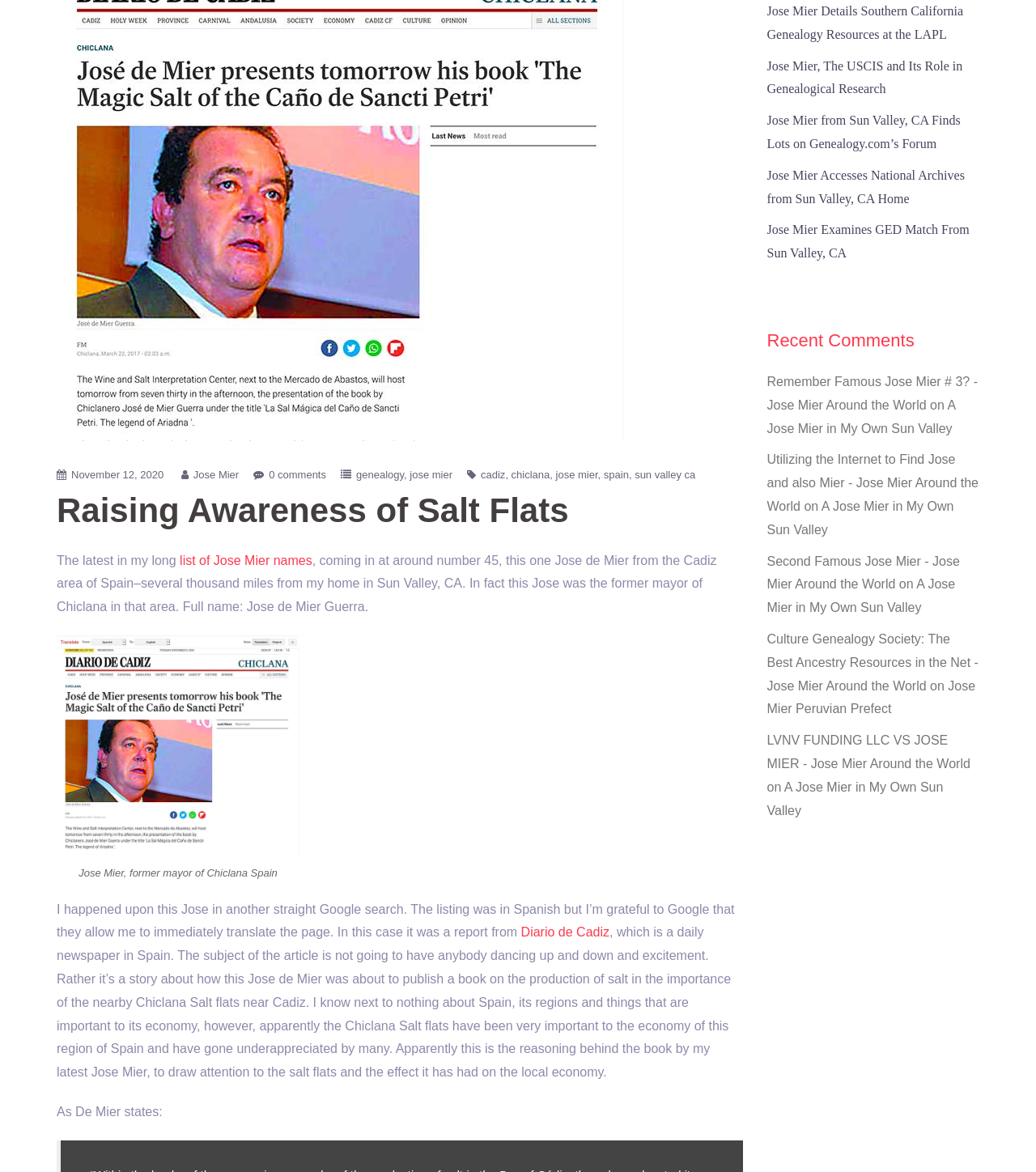Identify the bounding box of the HTML element described here: "genealogy". Provide the coordinates as four float numbers between 0 and 1: [left, top, right, bottom].

[0.344, 0.4, 0.396, 0.41]